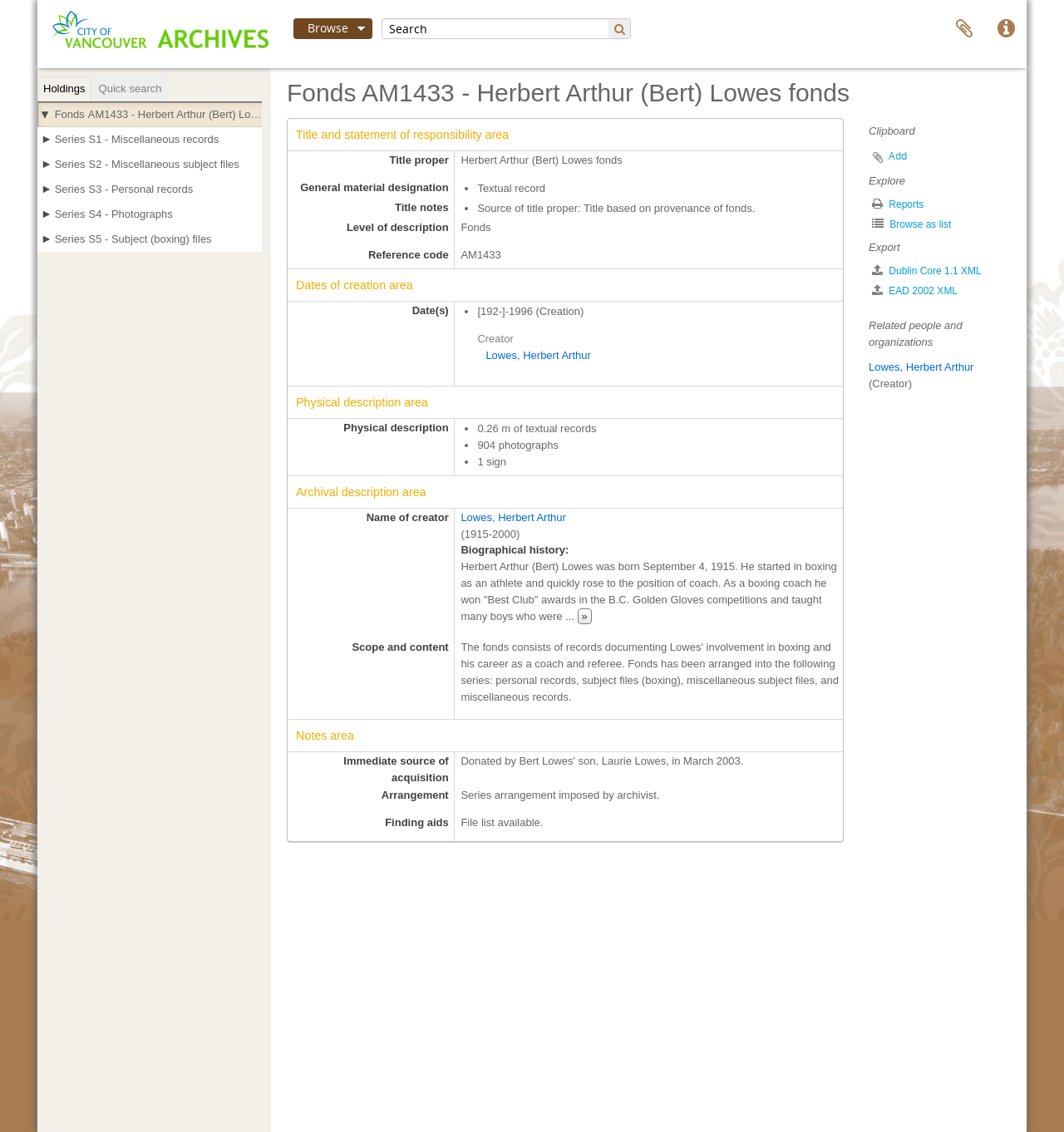Provide a brief response to the question using a single word or phrase: 
What is the occupation of Herbert Arthur (Bert) Lowes?

boxing coach